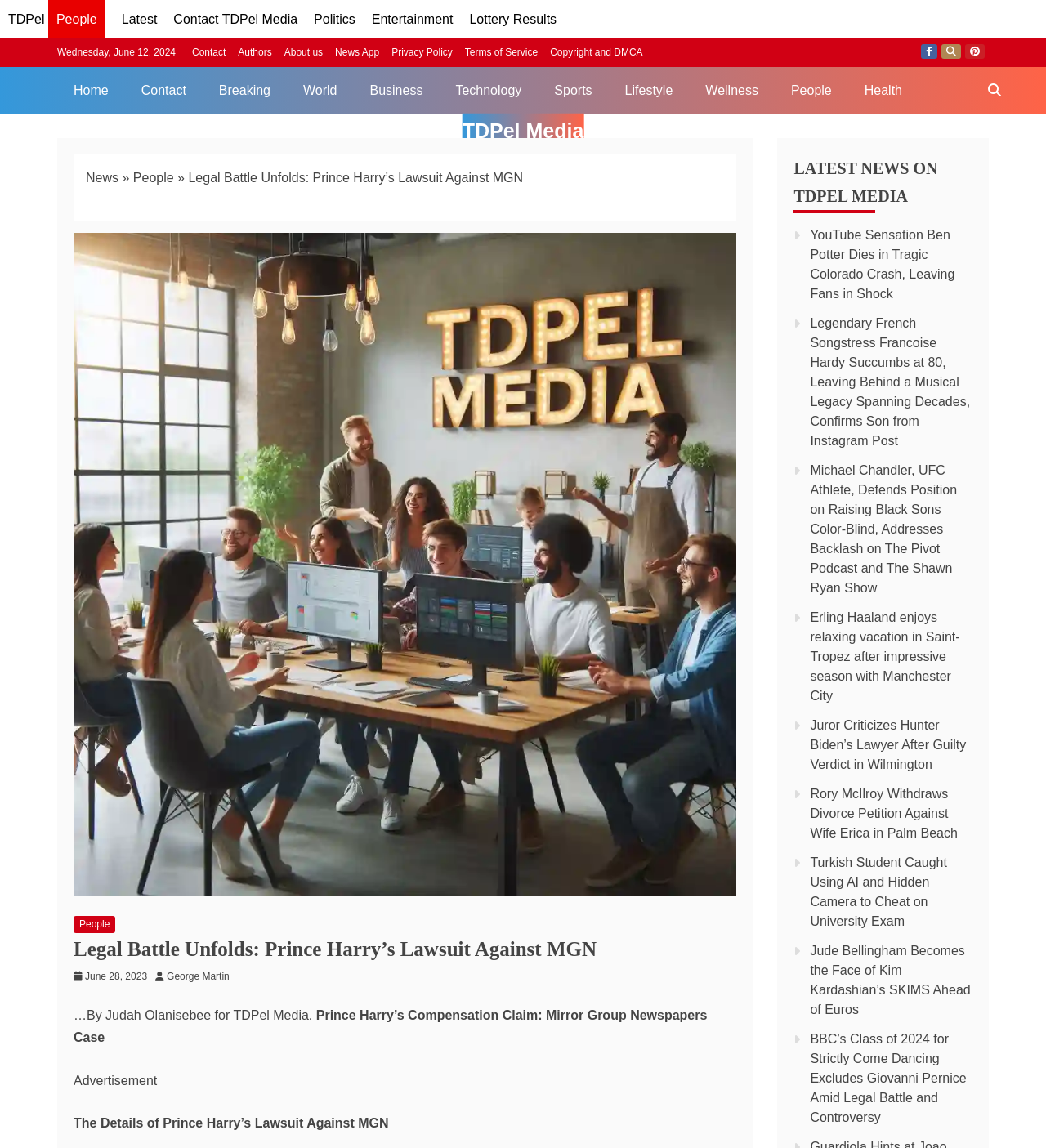Determine the bounding box coordinates for the clickable element to execute this instruction: "Read the news about YouTube sensation Ben Potter". Provide the coordinates as four float numbers between 0 and 1, i.e., [left, top, right, bottom].

[0.775, 0.198, 0.913, 0.262]